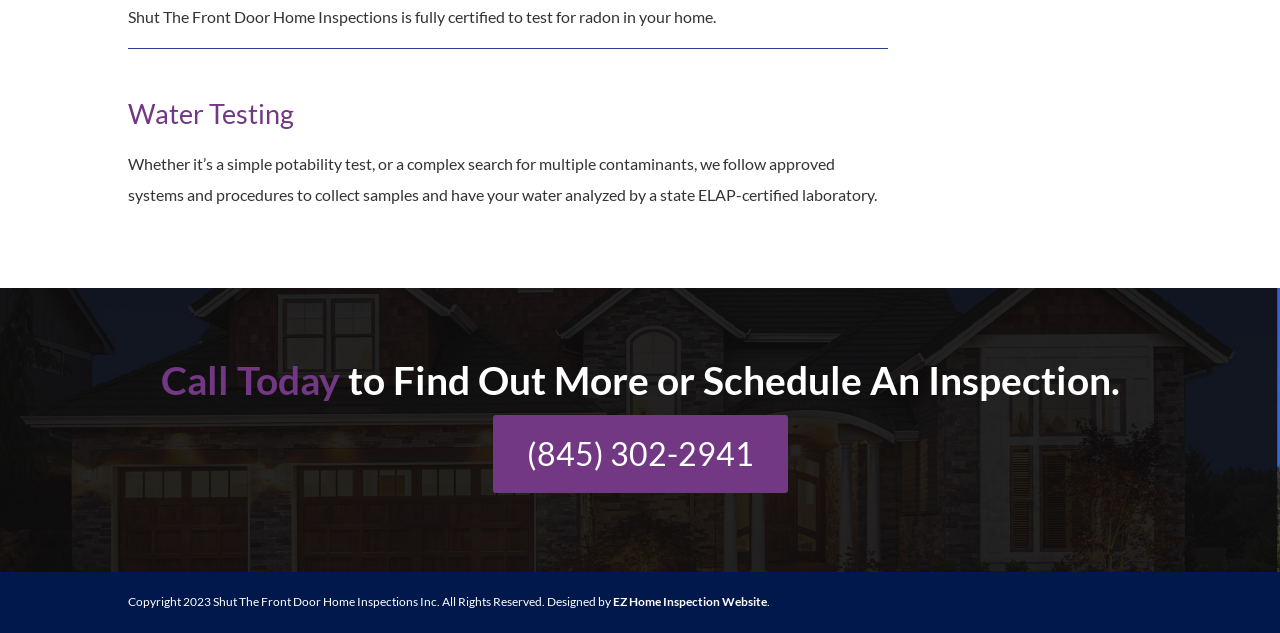Please reply to the following question with a single word or a short phrase:
What type of test is mentioned in the webpage?

Water Testing